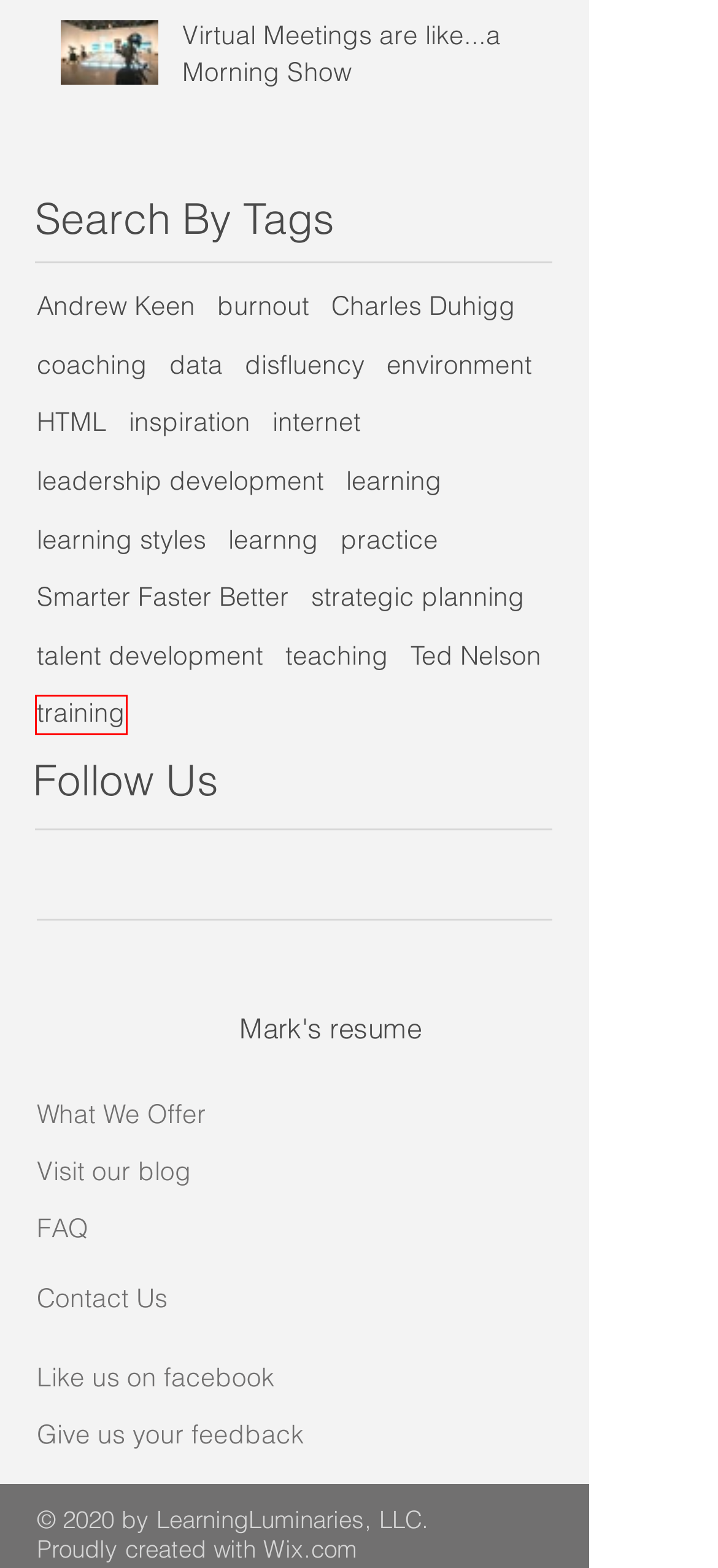Given a screenshot of a webpage with a red bounding box, please pick the webpage description that best fits the new webpage after clicking the element inside the bounding box. Here are the candidates:
A. practice | learninglum
B. learnng | learninglum
C. Learning is...How To Draw Lessons Out of Data
D. data | learninglum
E. strategic planning | learninglum
F. Charles Duhigg | learninglum
G. Why Can't I Delete My Internet Posting?
H. disfluency | learninglum

A